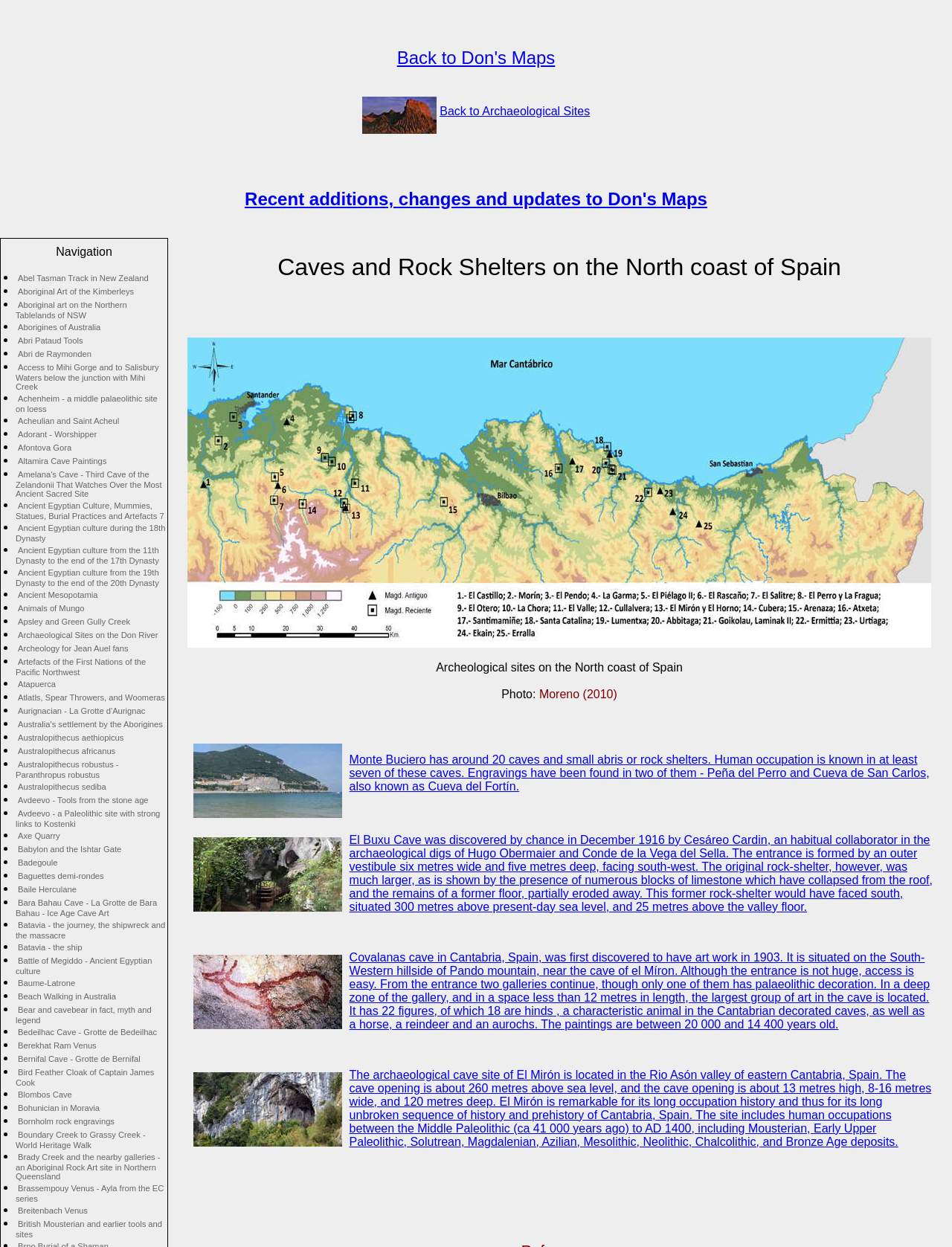Determine the bounding box coordinates of the UI element described by: "Blombos Cave".

[0.016, 0.873, 0.078, 0.883]